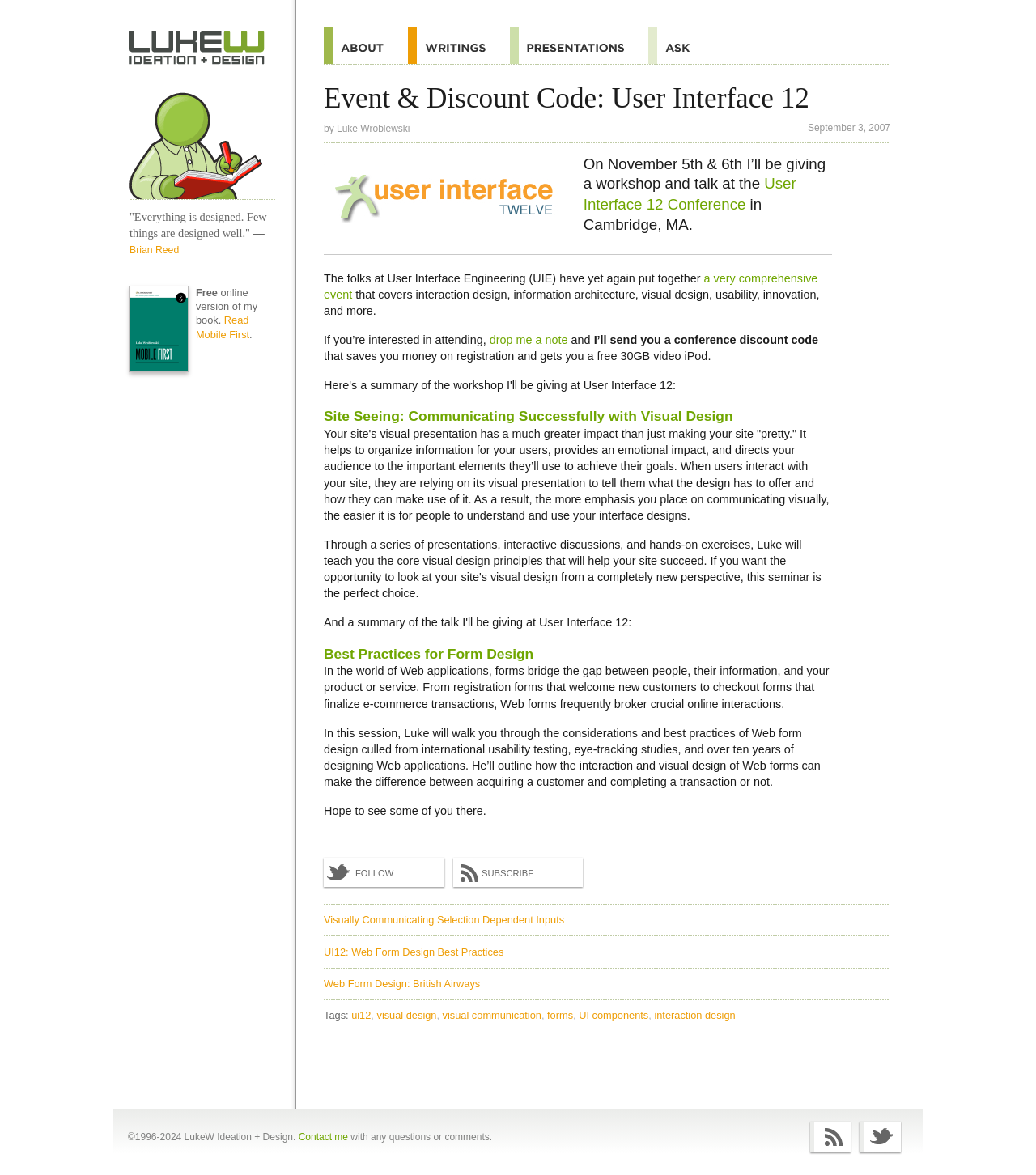Show the bounding box coordinates for the HTML element as described: "interaction design".

[0.632, 0.859, 0.71, 0.869]